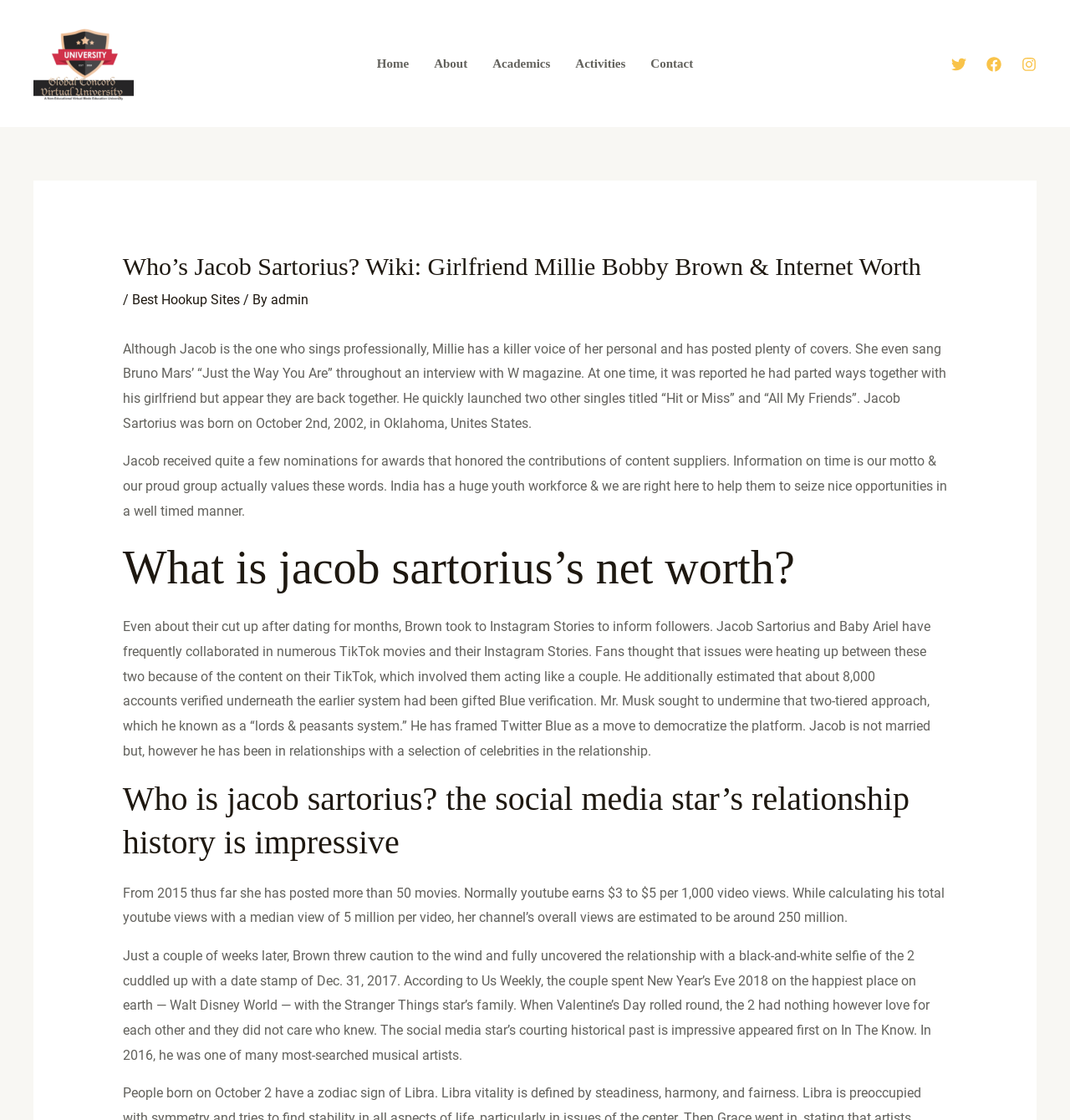Answer briefly with one word or phrase:
Who is Millie Bobby Brown according to the webpage?

Jacob Sartorius's girlfriend